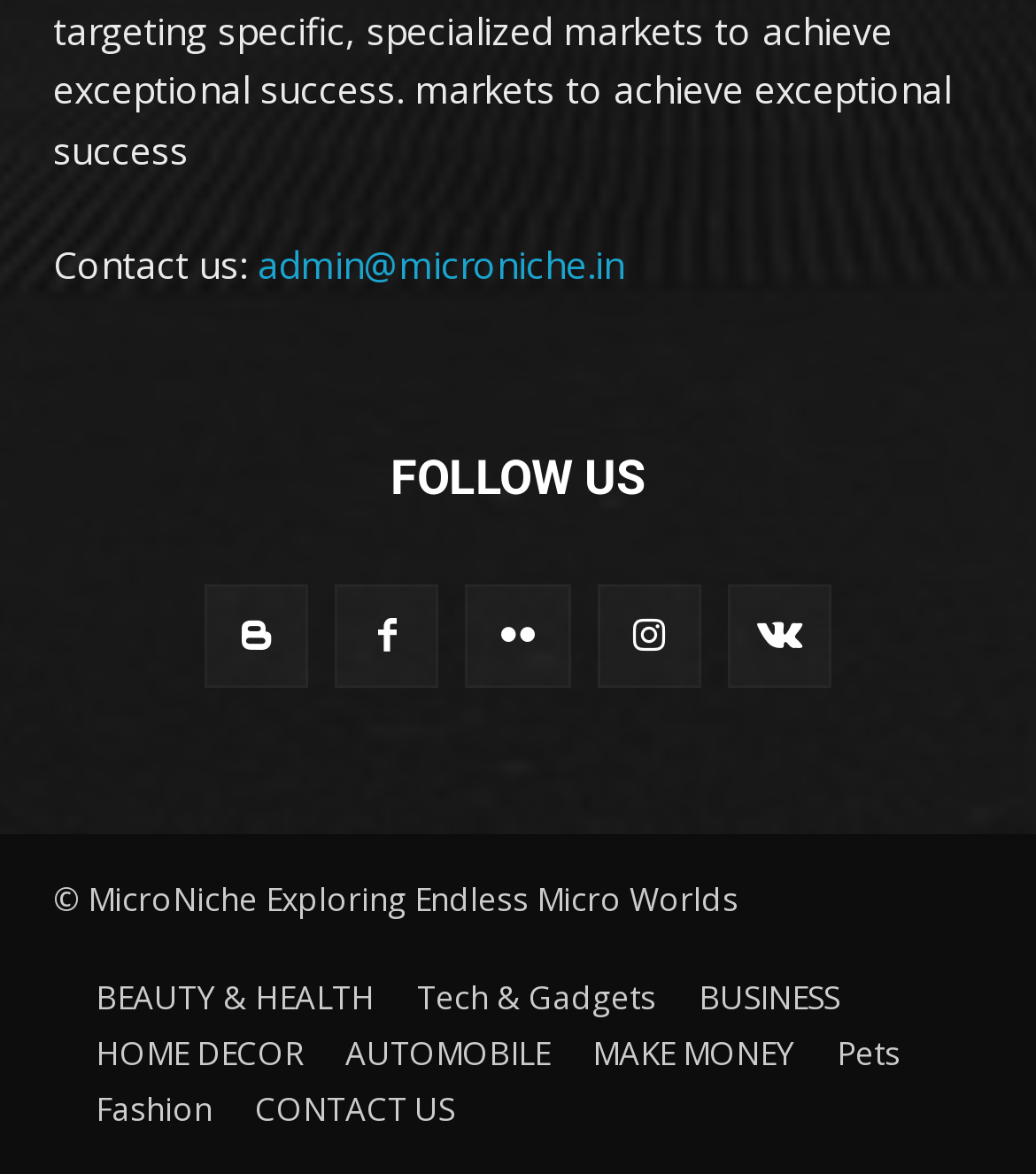Please find the bounding box coordinates of the element that must be clicked to perform the given instruction: "Contact us via email". The coordinates should be four float numbers from 0 to 1, i.e., [left, top, right, bottom].

[0.249, 0.203, 0.603, 0.246]